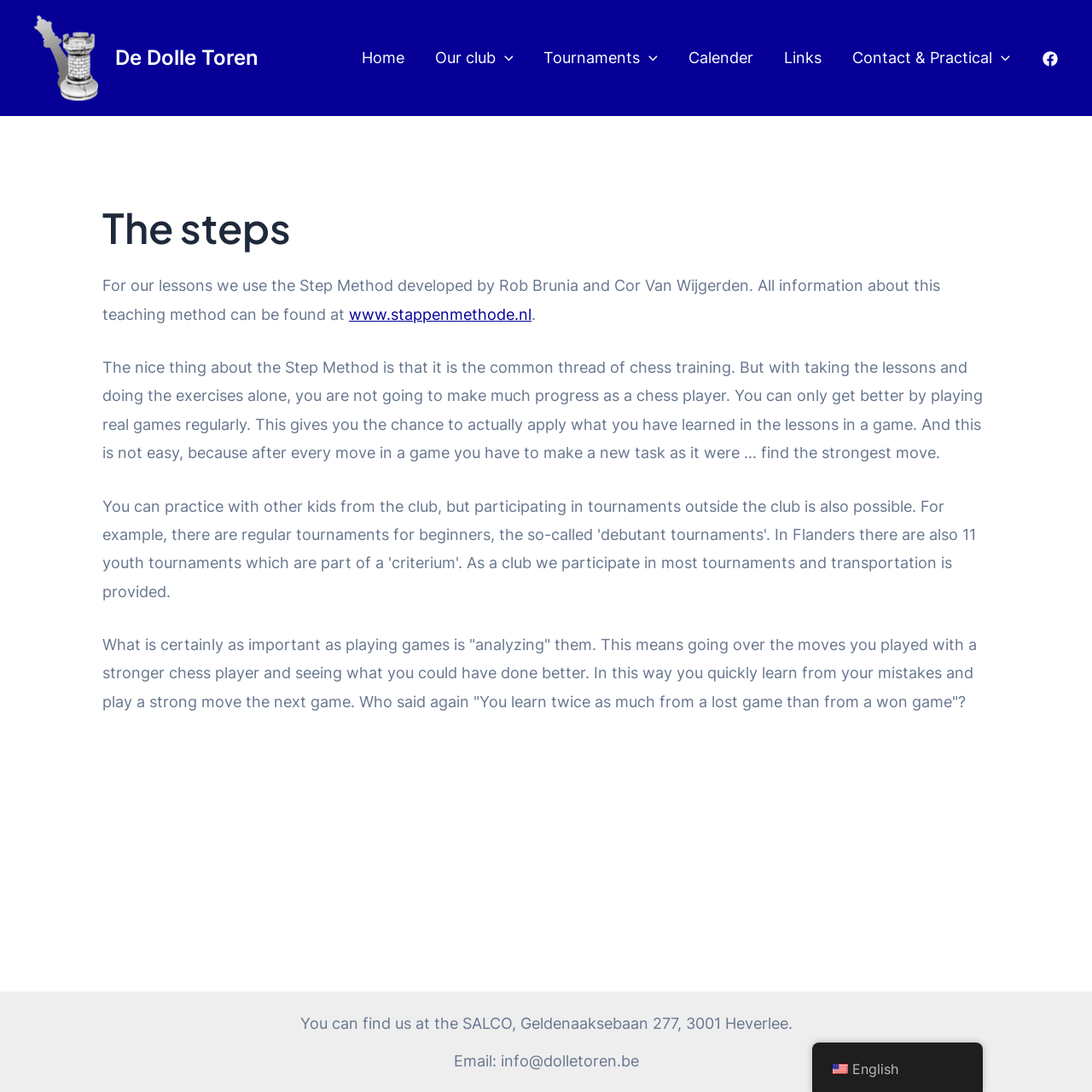Please identify the bounding box coordinates of the element I should click to complete this instruction: 'Click on the Home link'. The coordinates should be given as four float numbers between 0 and 1, like this: [left, top, right, bottom].

[0.317, 0.042, 0.384, 0.065]